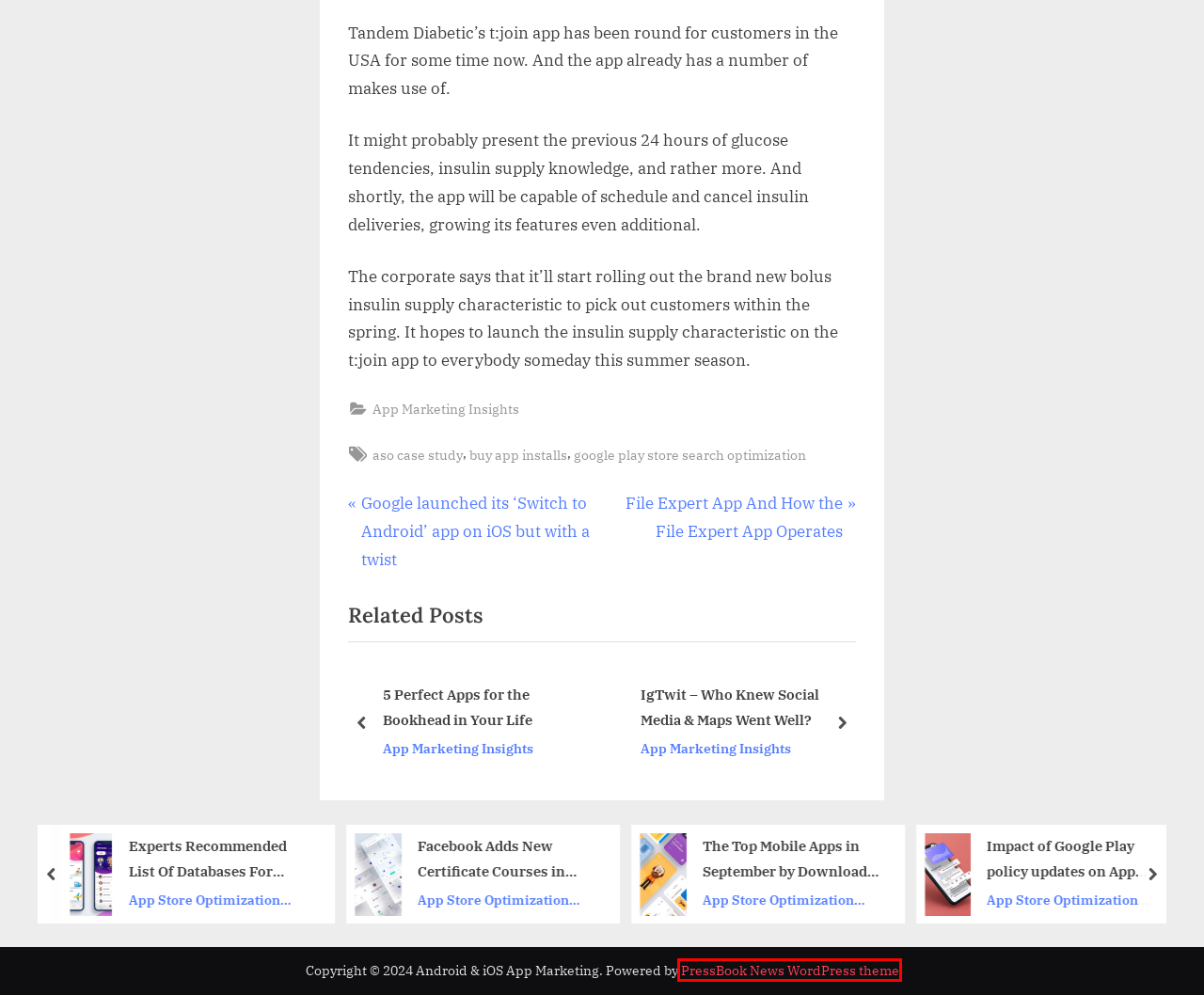Review the screenshot of a webpage which includes a red bounding box around an element. Select the description that best fits the new webpage once the element in the bounding box is clicked. Here are the candidates:
A. Pinterest Announces Shoppable Live-Stream - App Marketing
B. buy app installs - Android & iOS App Marketing
C. What are custom store listings & how to use - App Marketing
D. PressBook News - WordPress theme | ScriptsTown
E. Facebook Adds New Certificate Courses - App Marketing
F. Secure your app with two-factor authentication - App Markets
G. google play store search optimization - Android & iOS App Marketing
H. Google launched its ‘Switch to Android’ app - App Marketing

D